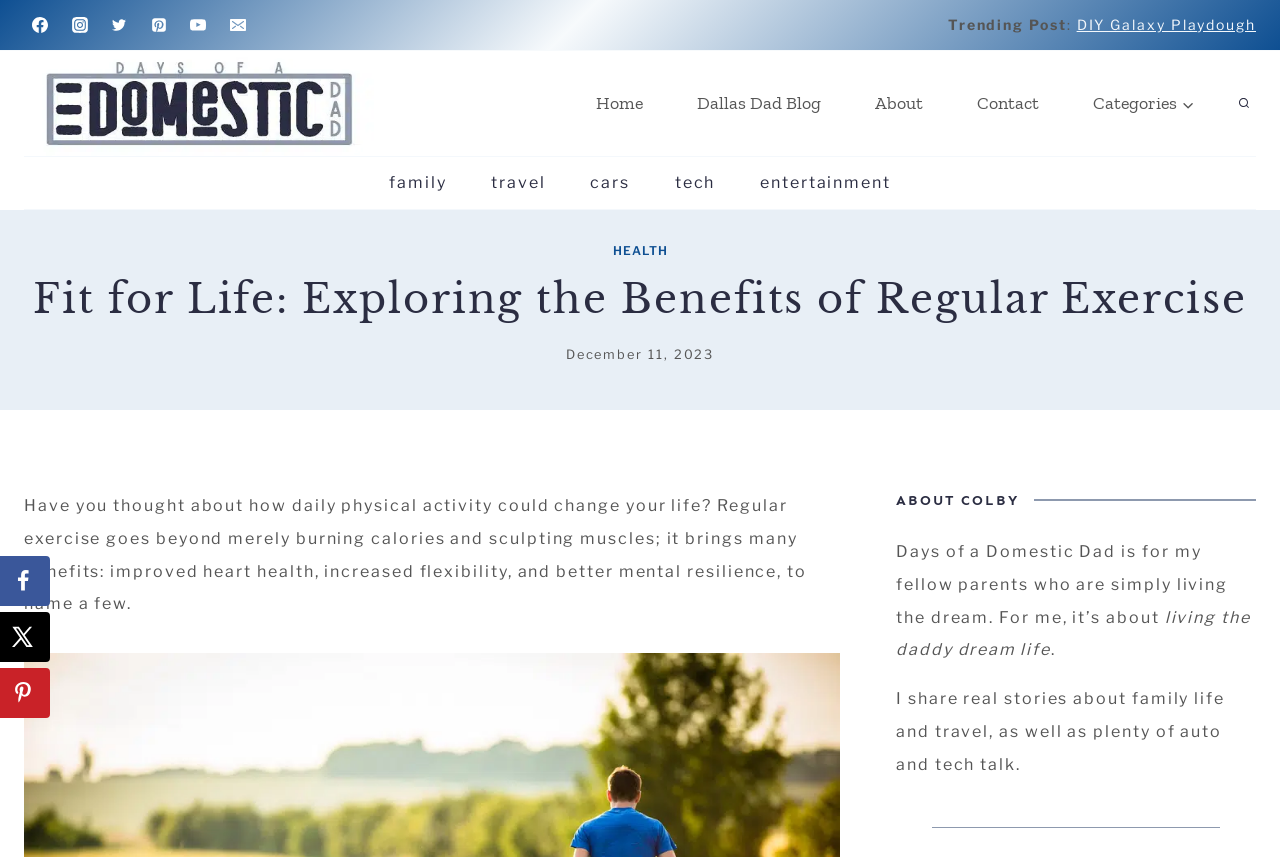Identify the bounding box coordinates for the region to click in order to carry out this instruction: "Read about HEALTH". Provide the coordinates using four float numbers between 0 and 1, formatted as [left, top, right, bottom].

[0.479, 0.283, 0.521, 0.301]